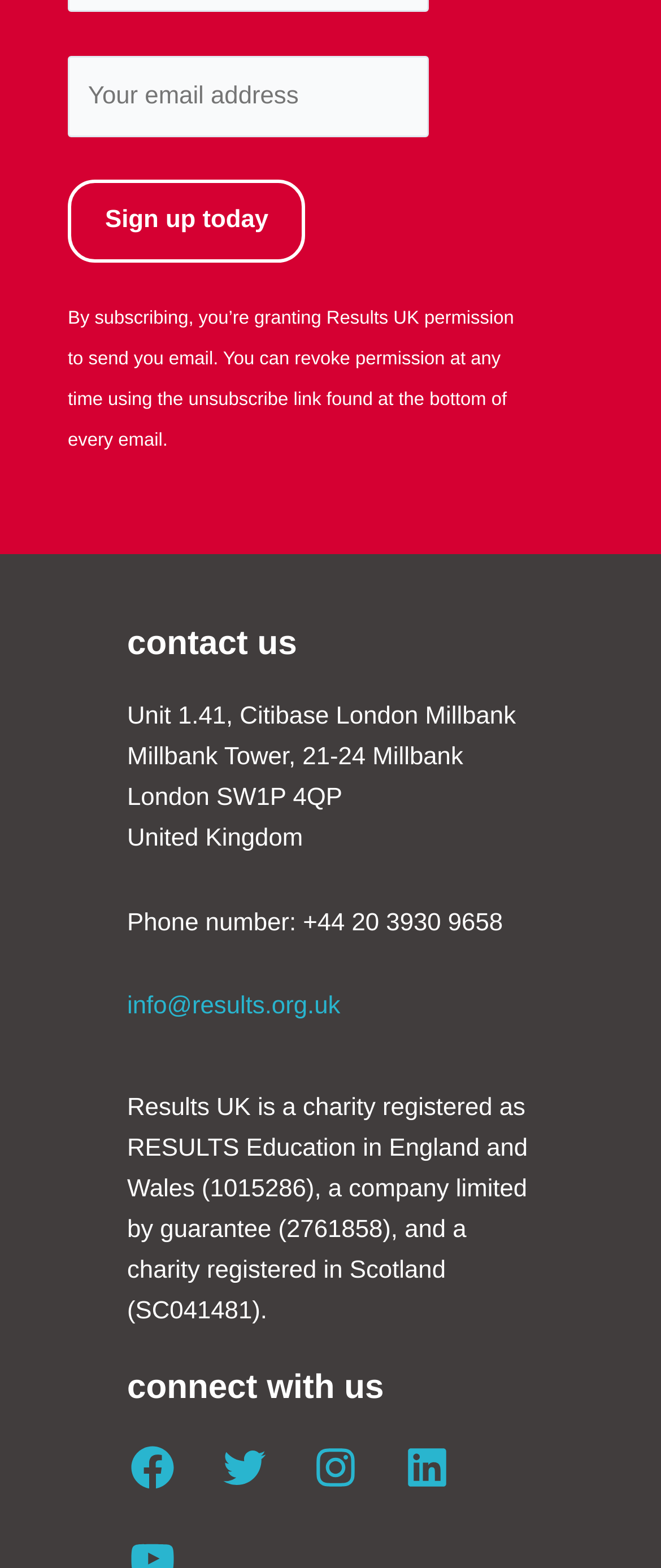What is the charity registration number in Scotland?
Please provide a full and detailed response to the question.

The charity registration number in Scotland can be found in the text 'Results UK is a charity registered as RESULTS Education in England and Wales (1015286), a company limited by guarantee (2761858), and a charity registered in Scotland (SC041481).' which is located at the bottom of the webpage.